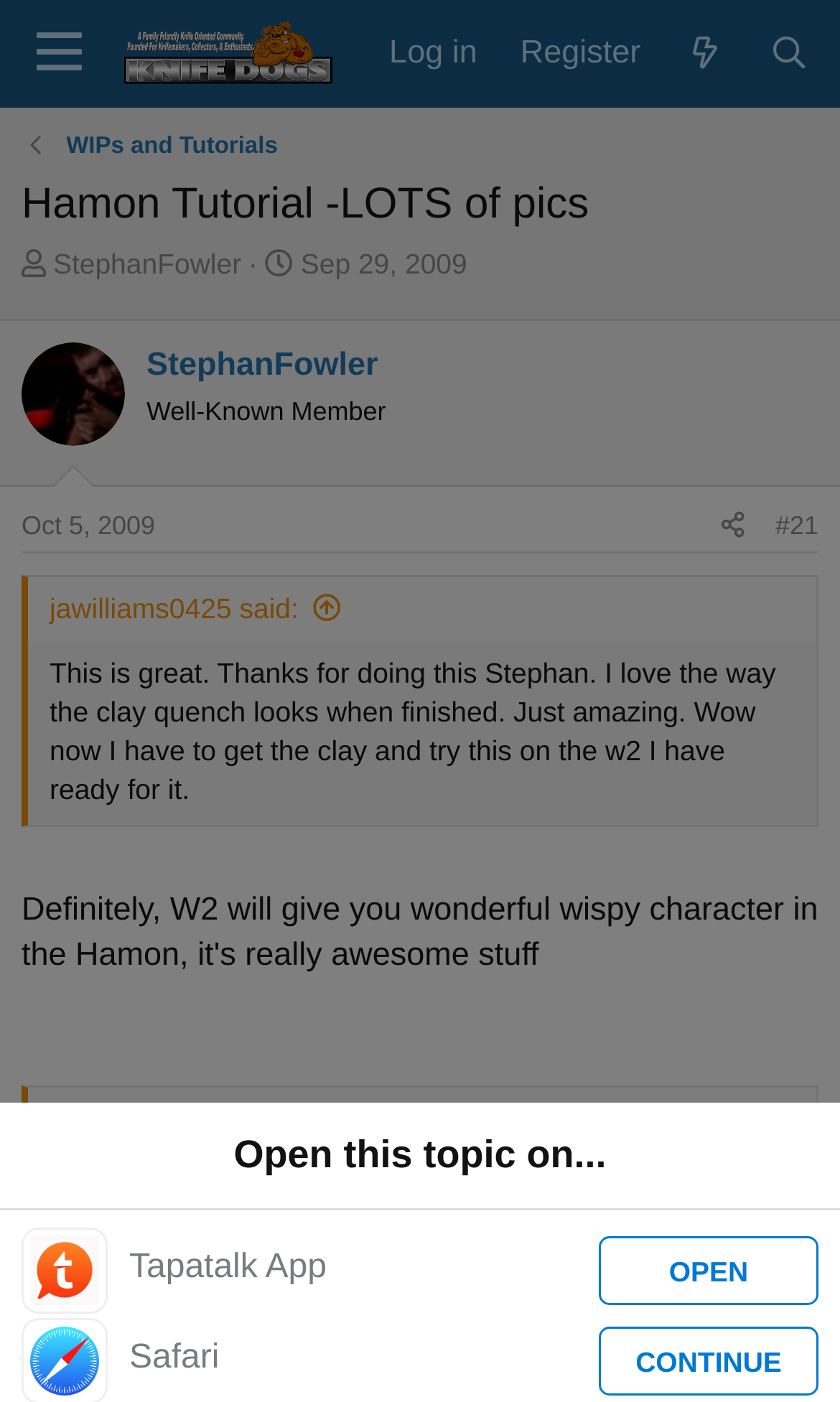Can you locate the main headline on this webpage and provide its text content?

Hamon Tutorial -LOTS of pics